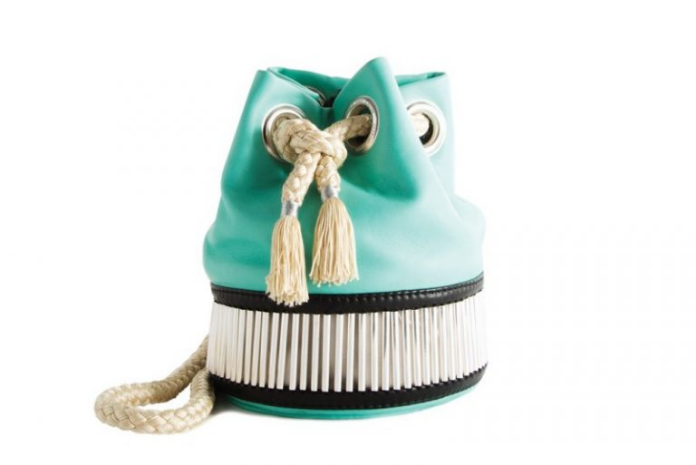What type of closure does the handbag have?
Please answer using one word or phrase, based on the screenshot.

Drawstring